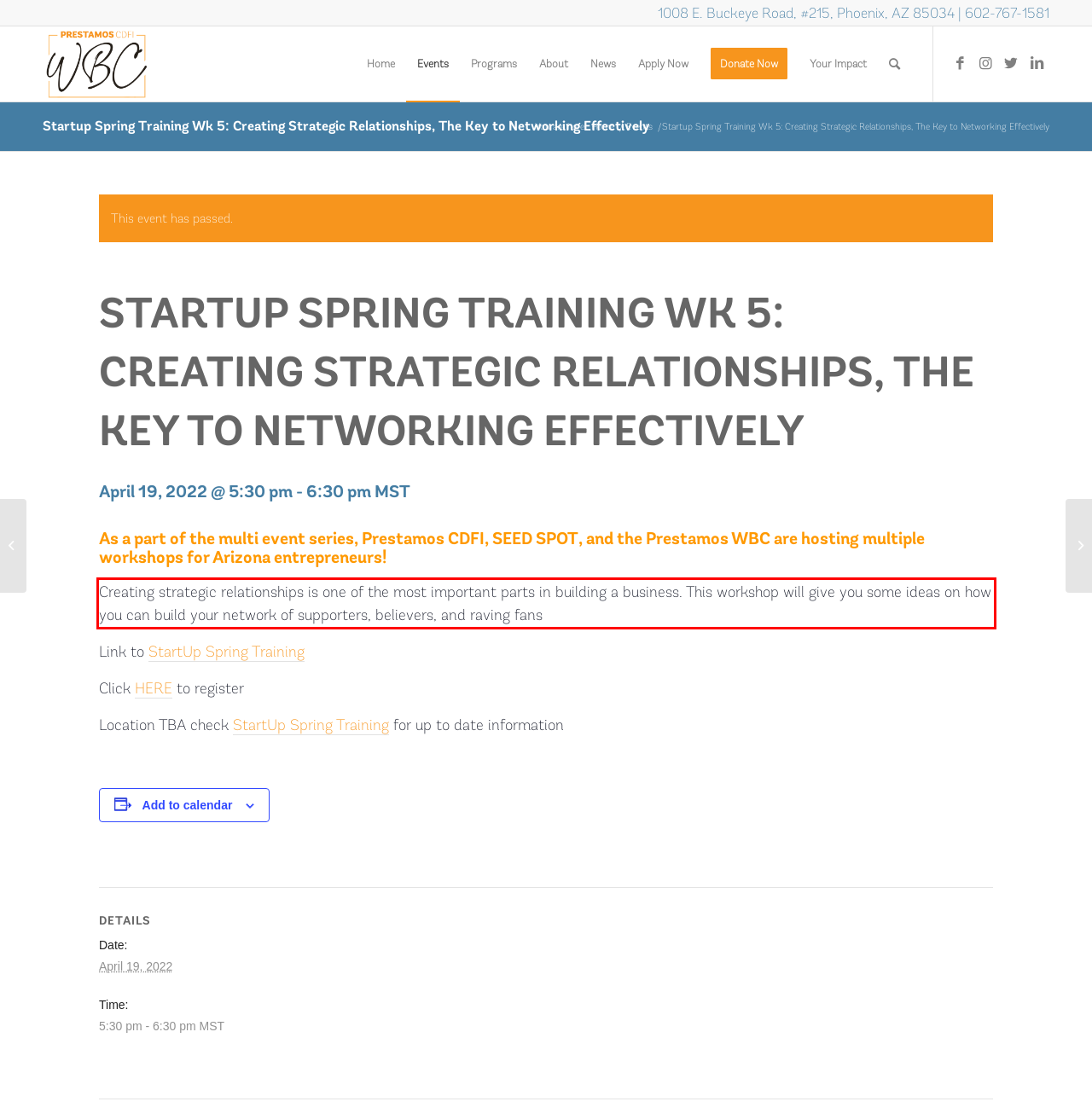Please examine the webpage screenshot and extract the text within the red bounding box using OCR.

Creating strategic relationships is one of the most important parts in building a business. This workshop will give you some ideas on how you can build your network of supporters, believers, and raving fans